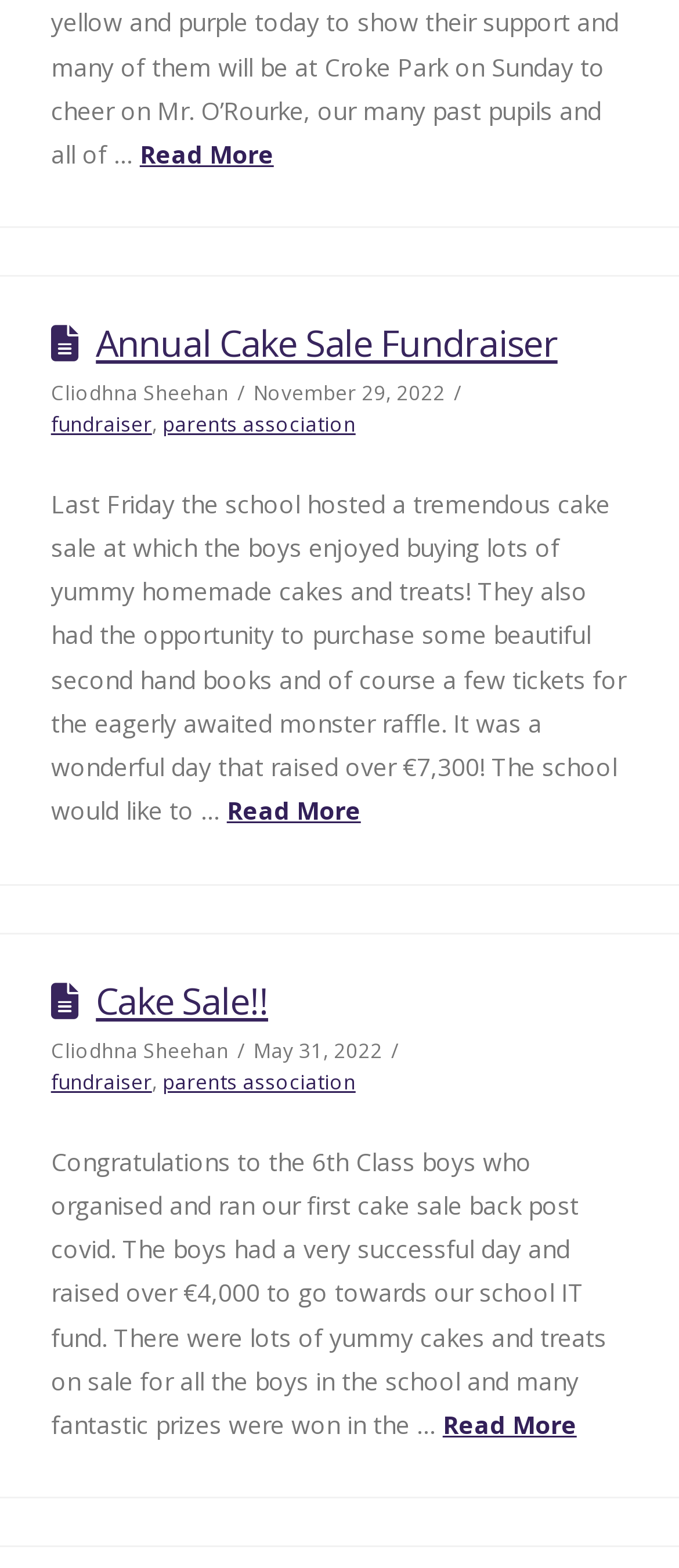Select the bounding box coordinates of the element I need to click to carry out the following instruction: "Read about the parents association".

[0.239, 0.261, 0.524, 0.278]